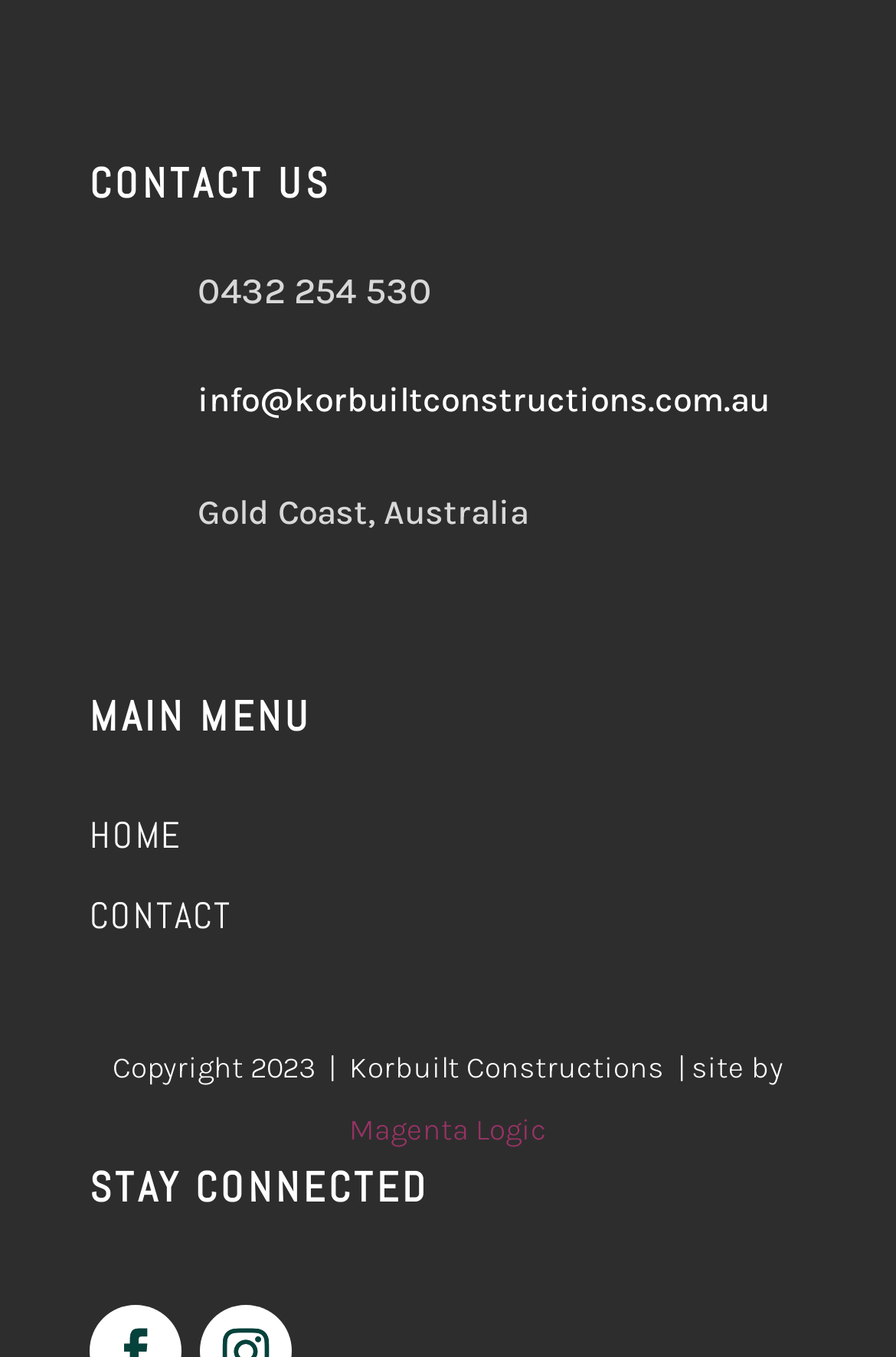Give a one-word or phrase response to the following question: What year is the copyright for?

2023